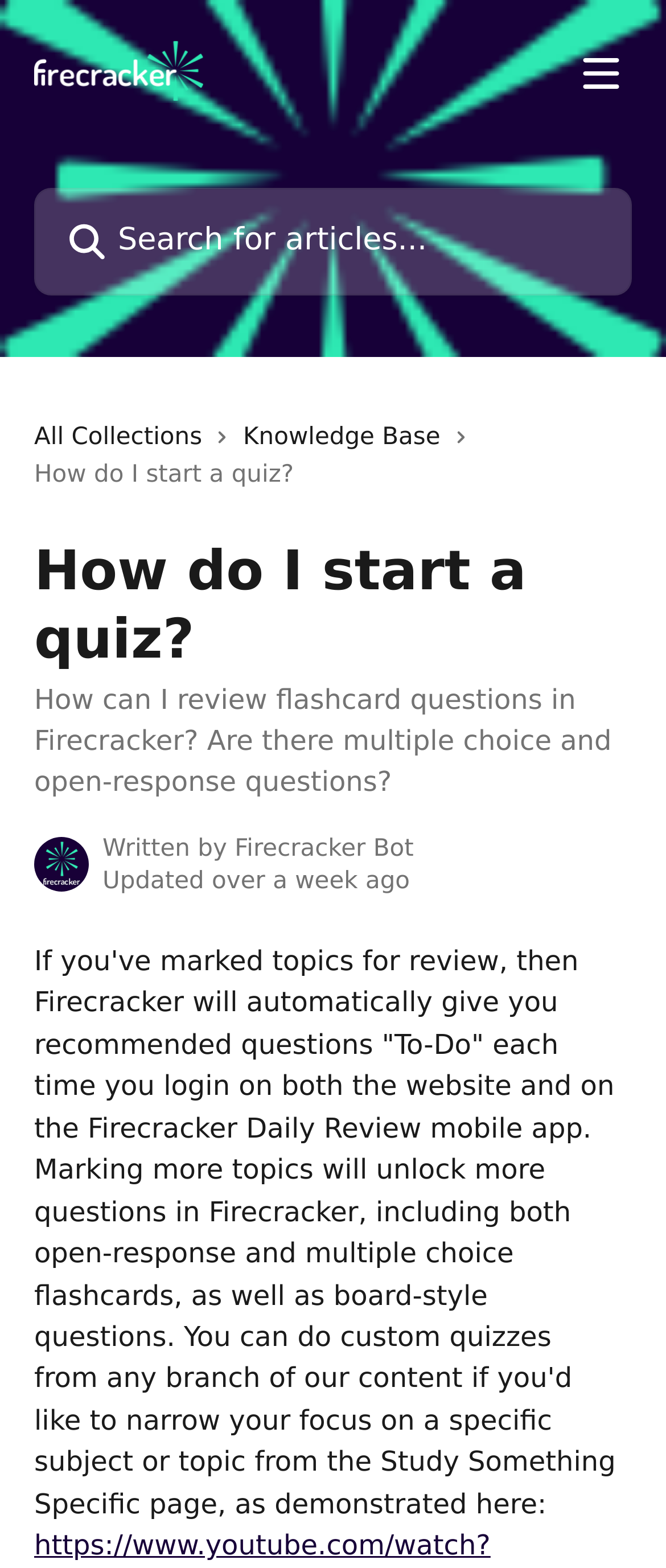What type of questions can be found in Firecracker?
Give a detailed explanation using the information visible in the image.

According to the webpage, marking more topics will unlock more questions in Firecracker, including both open-response and multiple choice flashcards, as well as board-style questions.